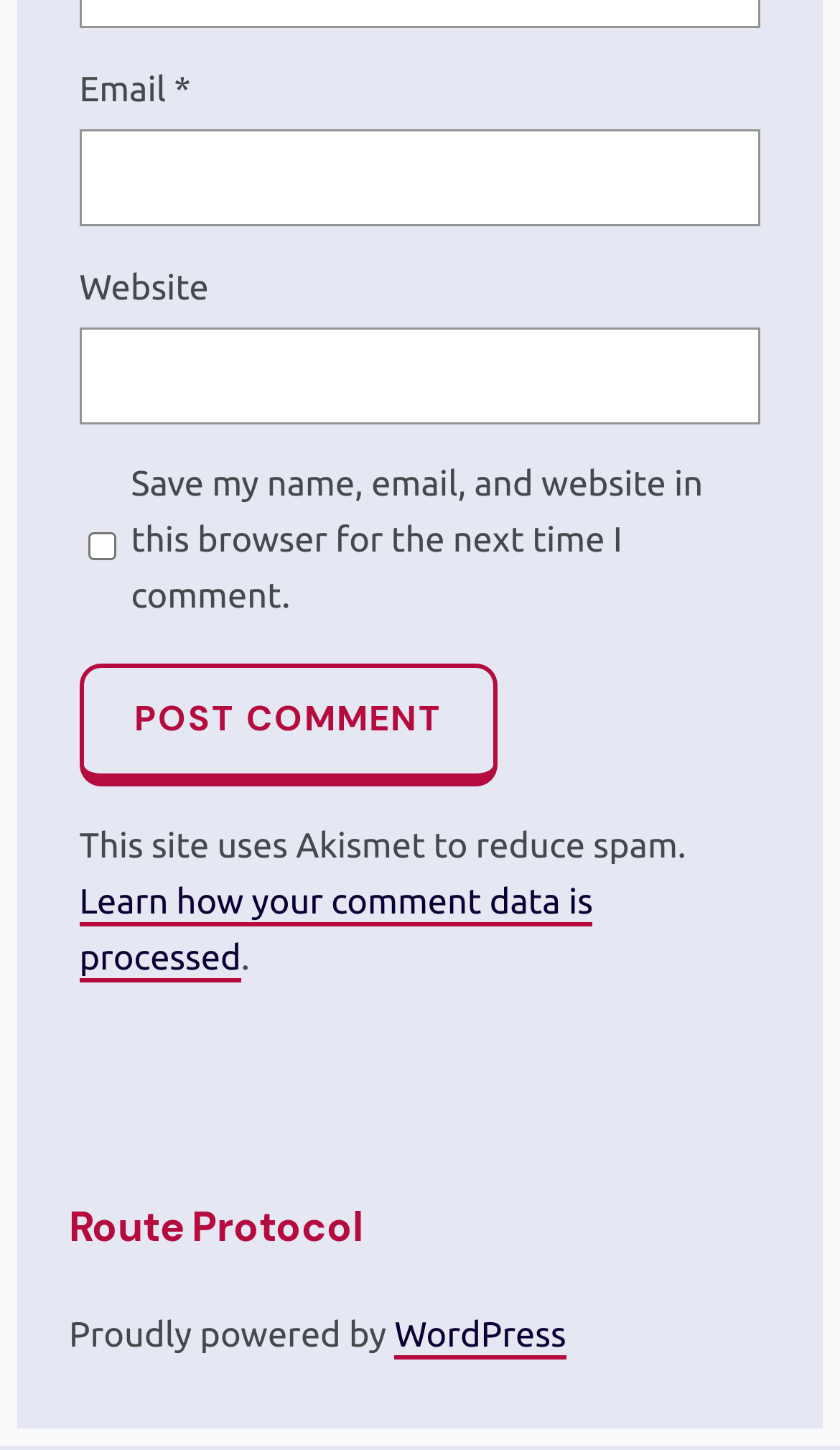Please provide a brief answer to the question using only one word or phrase: 
What is the text on the button?

Post Comment